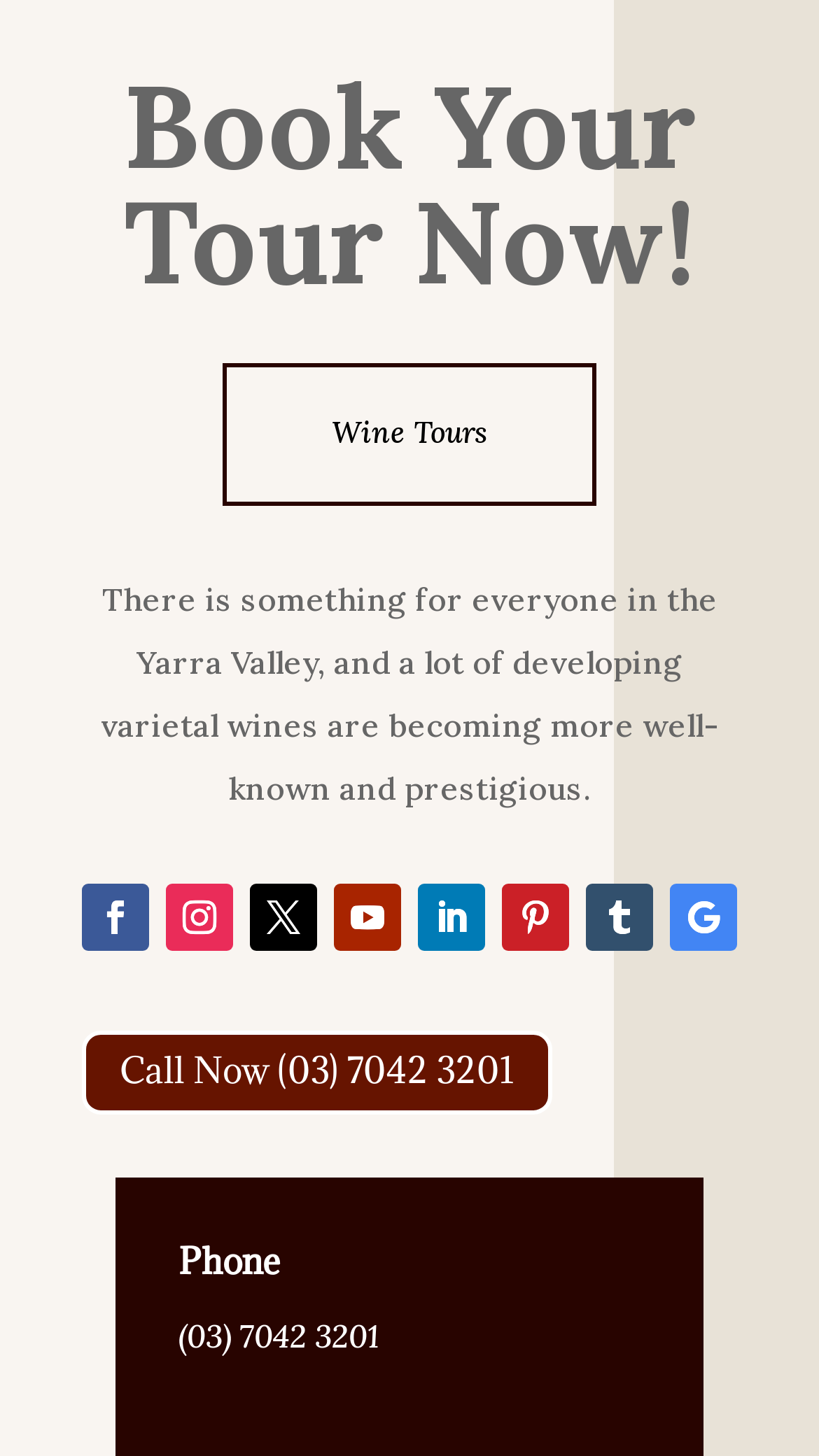What is the phone number to call for inquiries?
Give a one-word or short phrase answer based on the image.

(03) 7042 3201